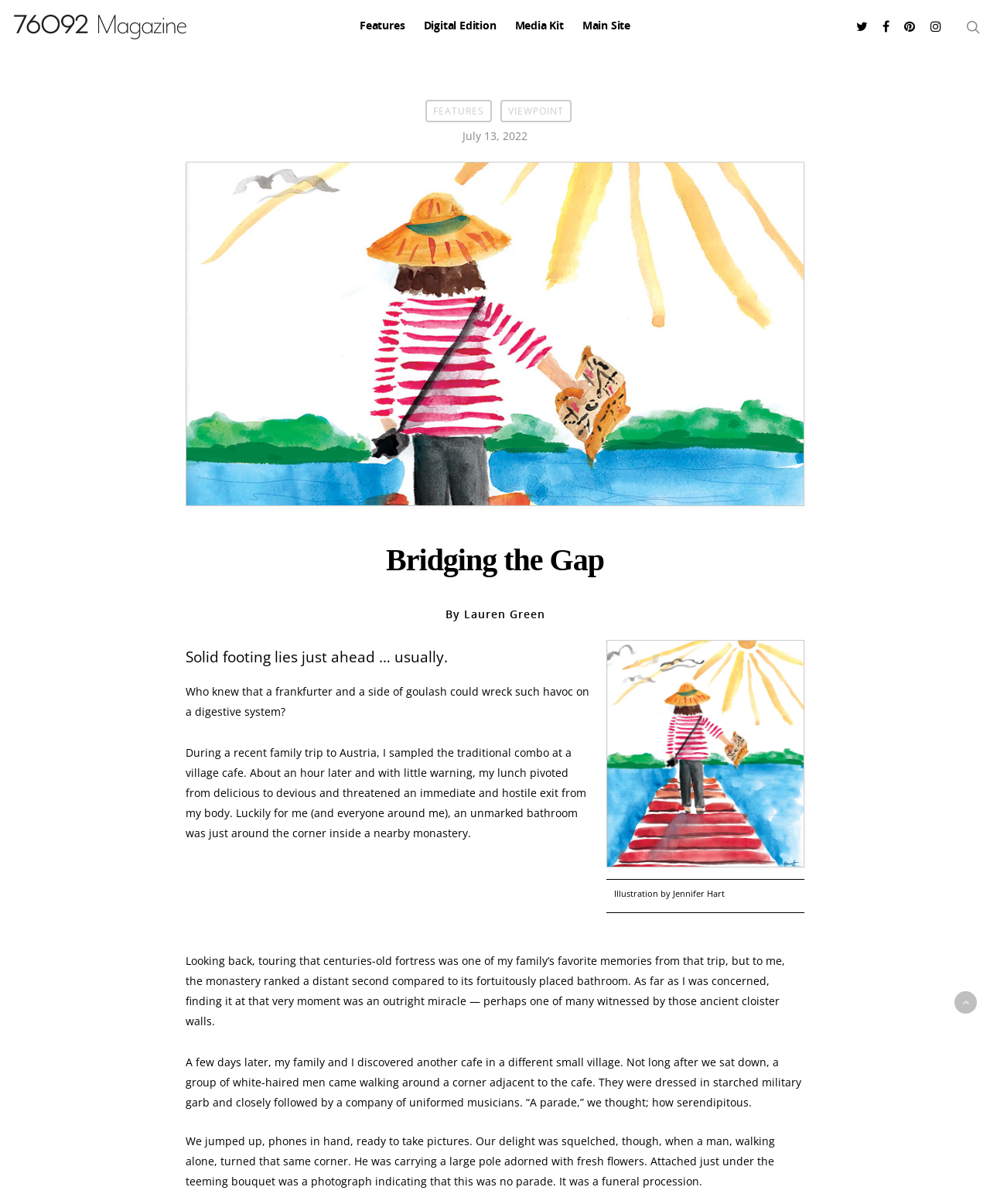Please provide a comprehensive response to the question based on the details in the image: What is the date mentioned in the article?

The date can be found in the article section, where it is written as 'July 13, 2022' in a StaticText element.